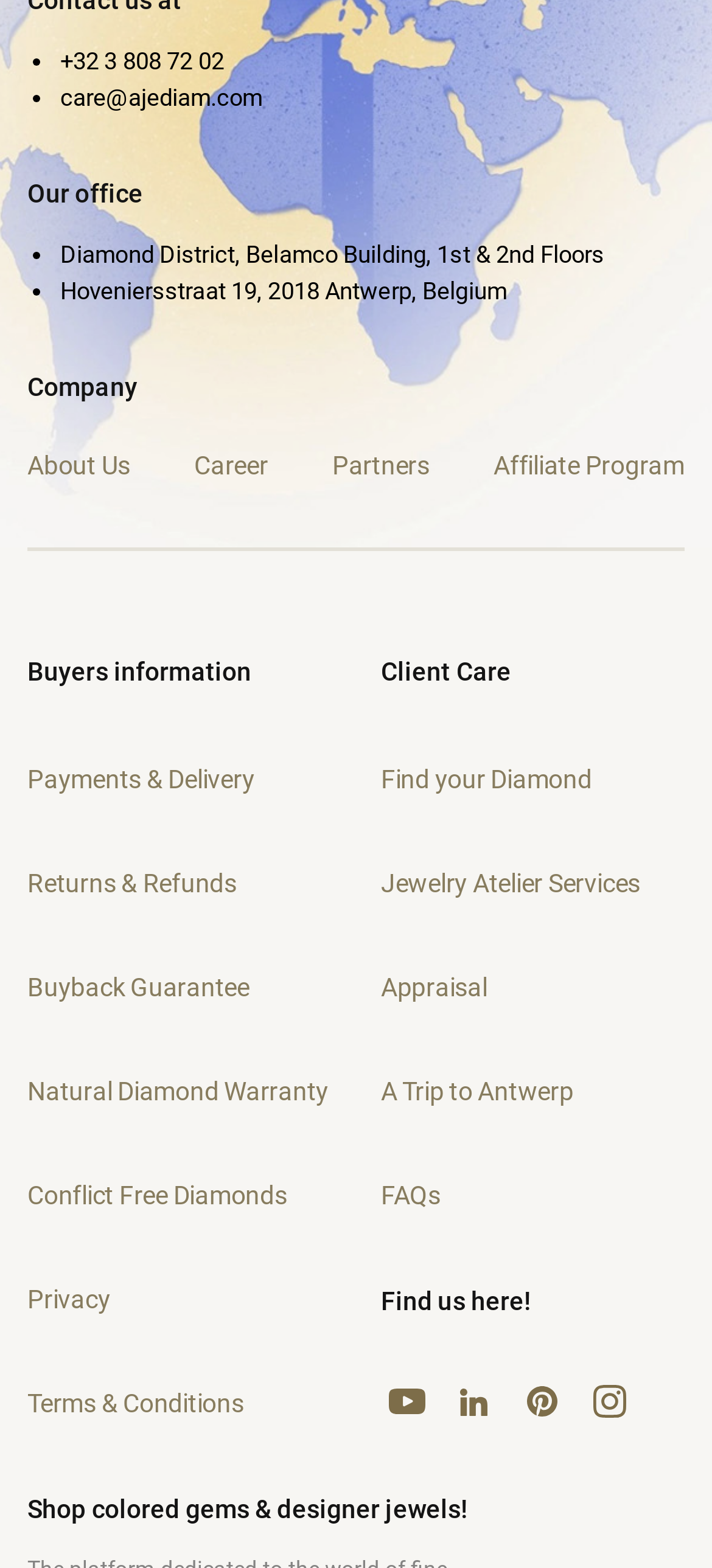What is the company's contact information? Observe the screenshot and provide a one-word or short phrase answer.

Phone number and email